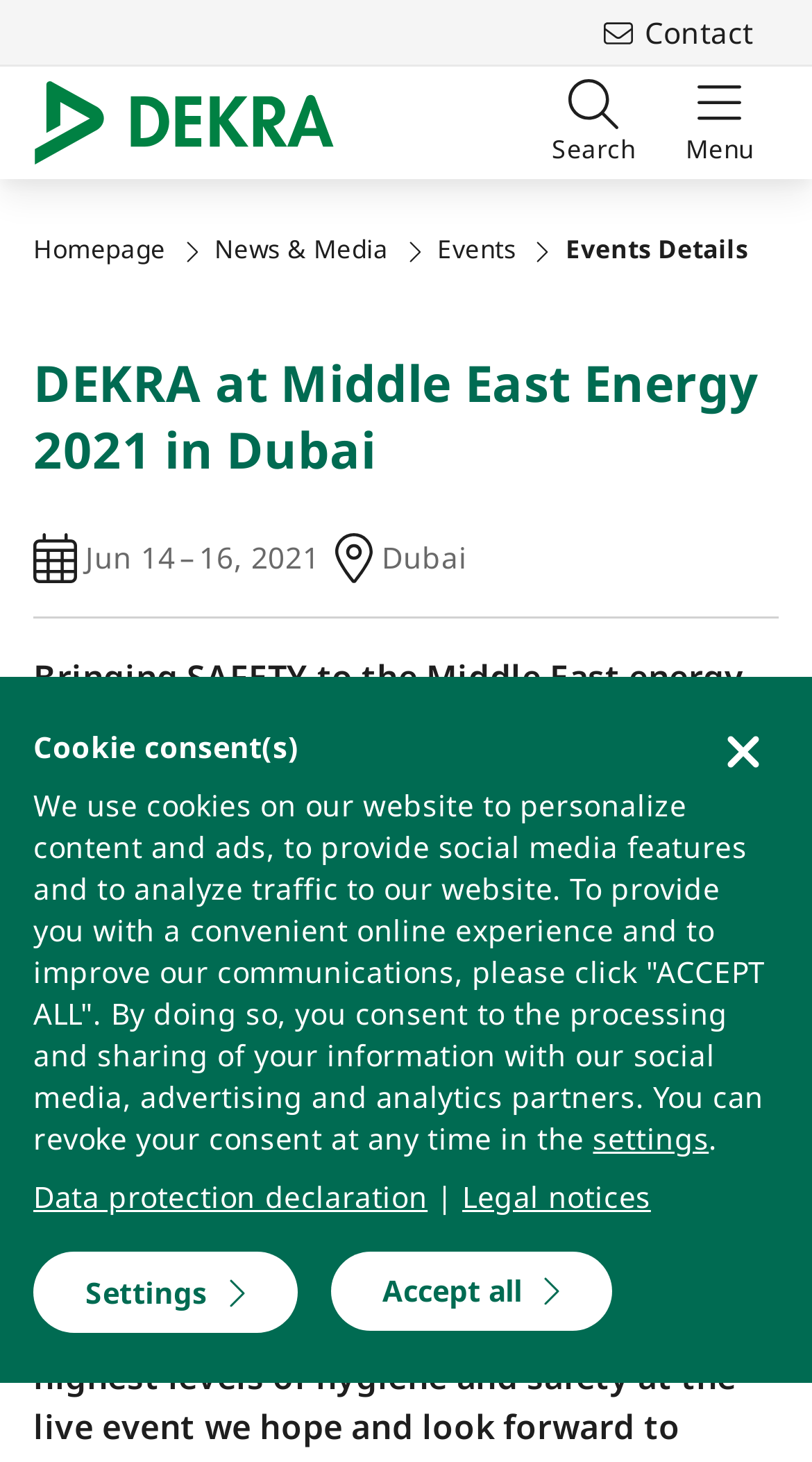Determine the bounding box coordinates of the element's region needed to click to follow the instruction: "Search something". Provide these coordinates as four float numbers between 0 and 1, formatted as [left, top, right, bottom].

[0.649, 0.046, 0.813, 0.123]